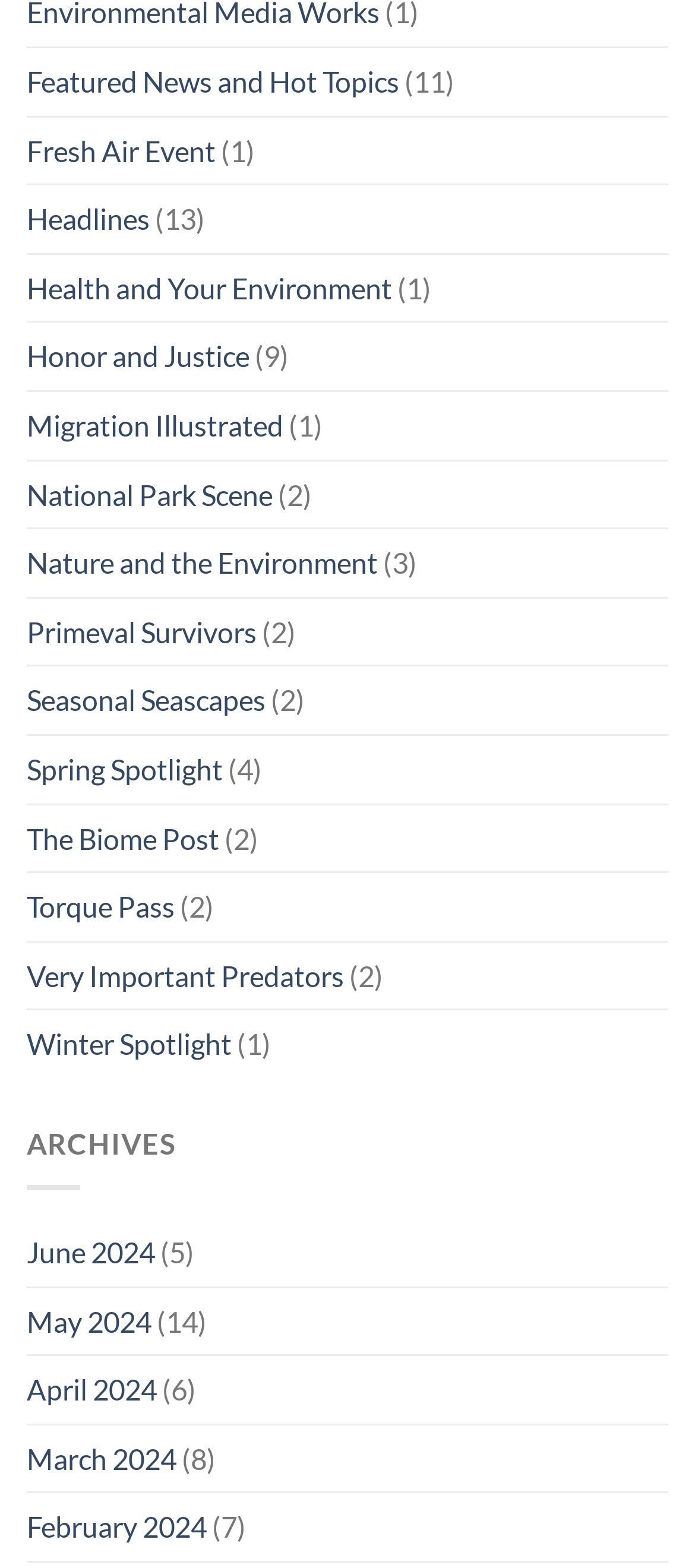Please provide a brief answer to the following inquiry using a single word or phrase:
What is the first news topic?

Featured News and Hot Topics